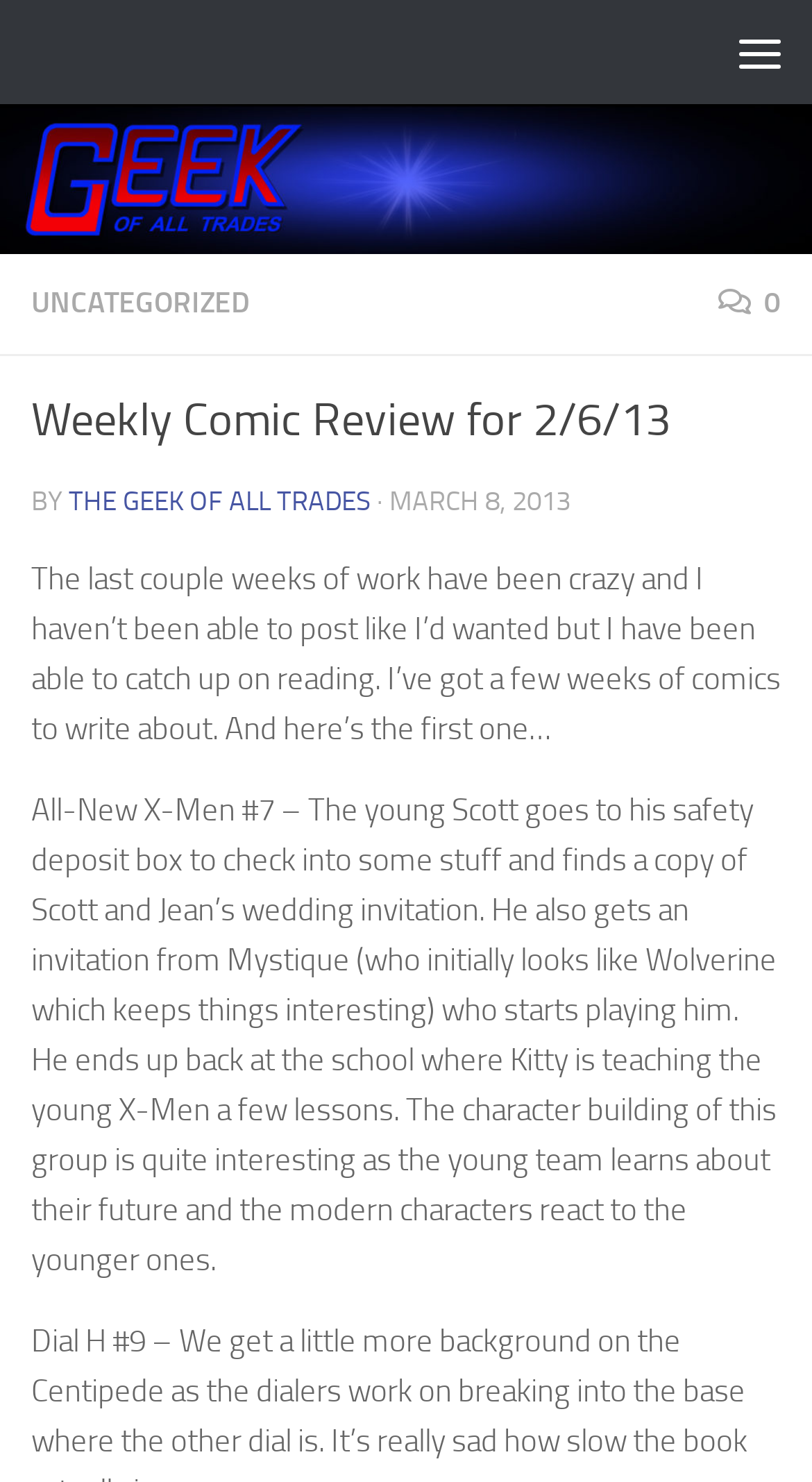Please determine the bounding box of the UI element that matches this description: Uncategorized. The coordinates should be given as (top-left x, top-left y, bottom-right x, bottom-right y), with all values between 0 and 1.

[0.038, 0.193, 0.308, 0.217]